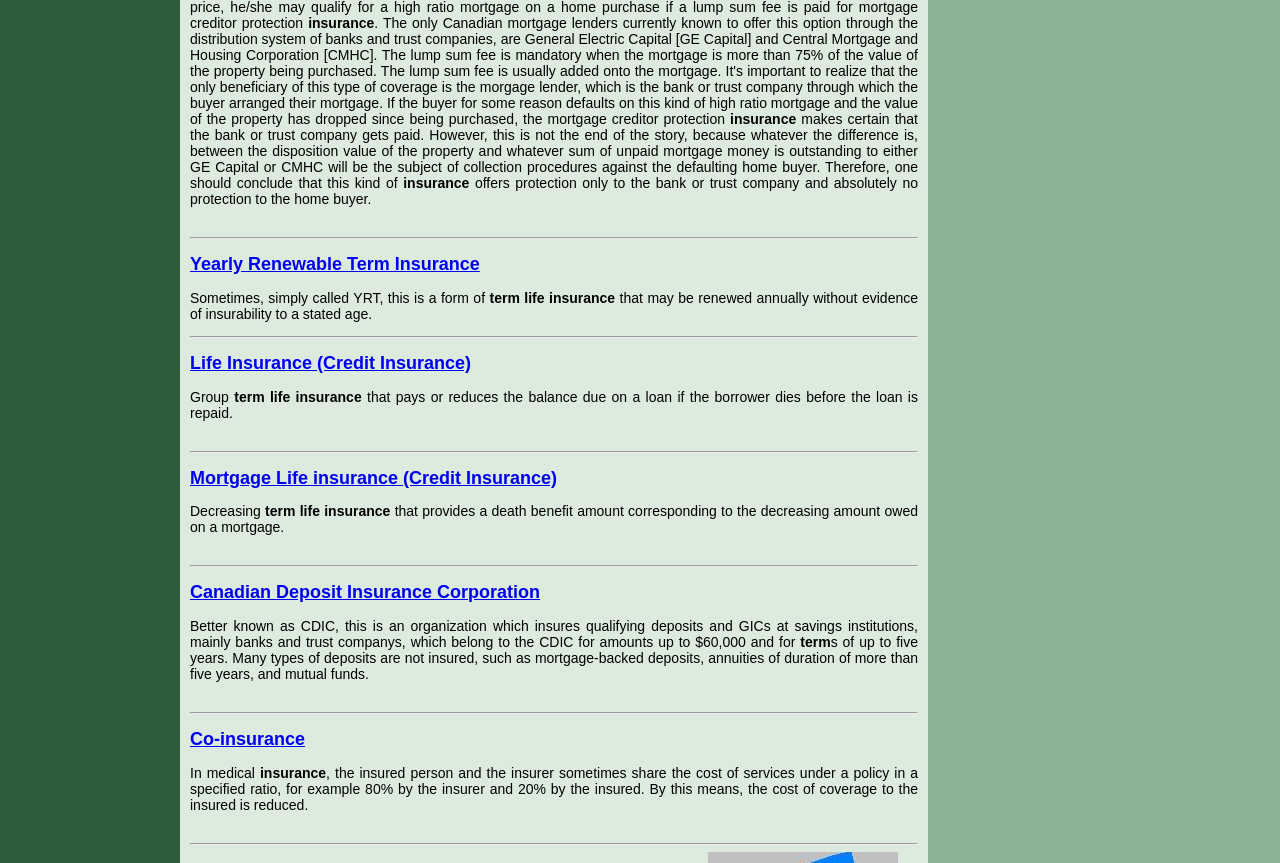What type of insurance is YRT?
Refer to the image and provide a concise answer in one word or phrase.

Term life insurance